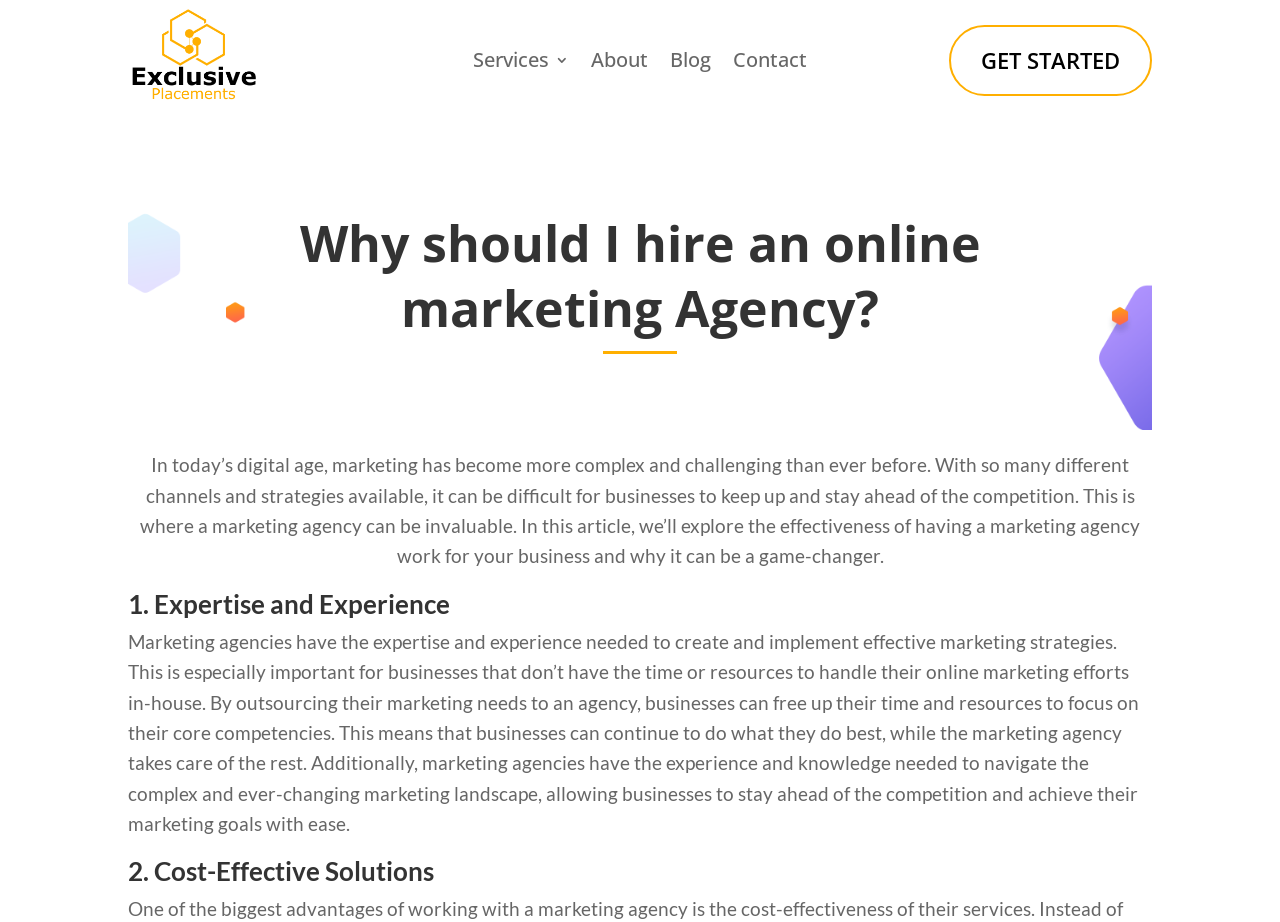What is the tone of the article?
Provide a thorough and detailed answer to the question.

The tone of the article is informative, as it provides explanations and reasons why hiring an online marketing agency can be beneficial for businesses, without being promotional or persuasive.